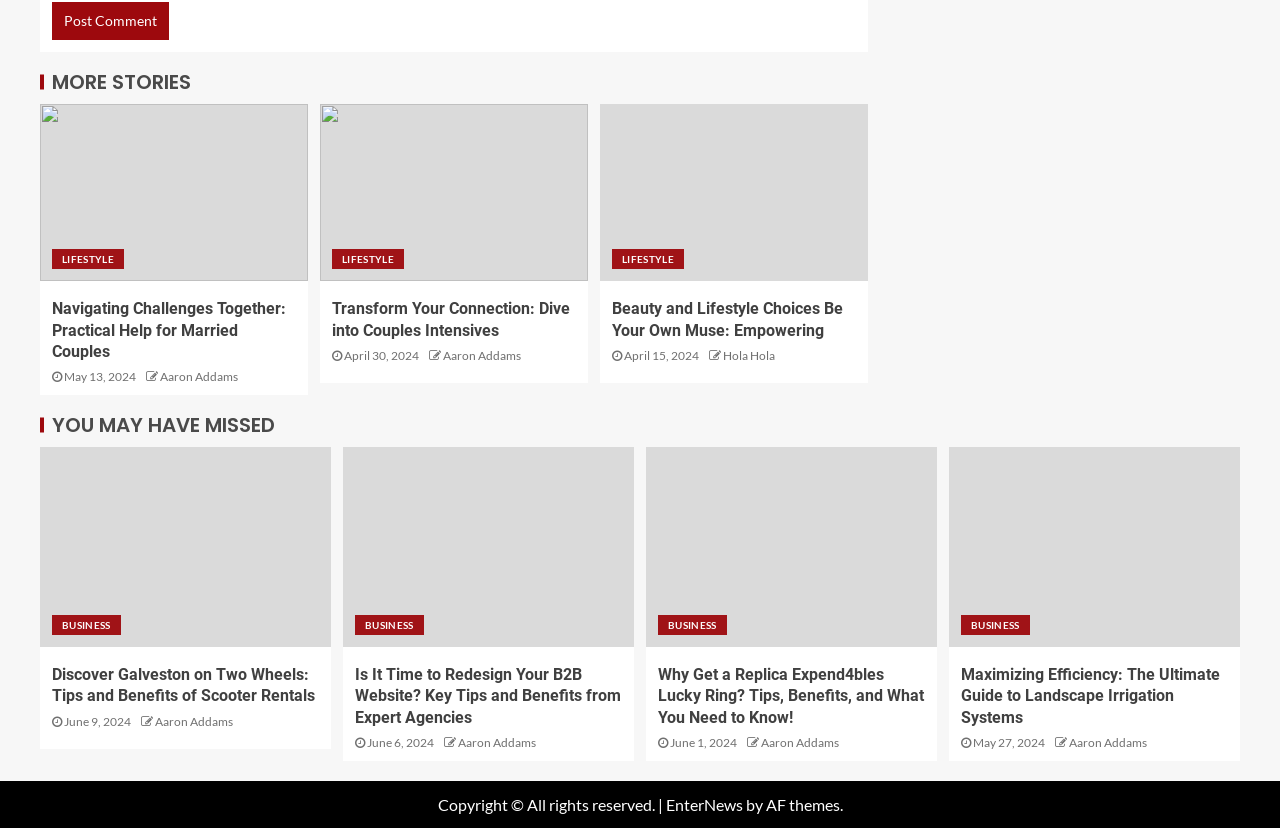Can you specify the bounding box coordinates of the area that needs to be clicked to fulfill the following instruction: "Read the article 'Navigating Challenges Together: Practical Help for Married Couples'"?

[0.041, 0.36, 0.231, 0.437]